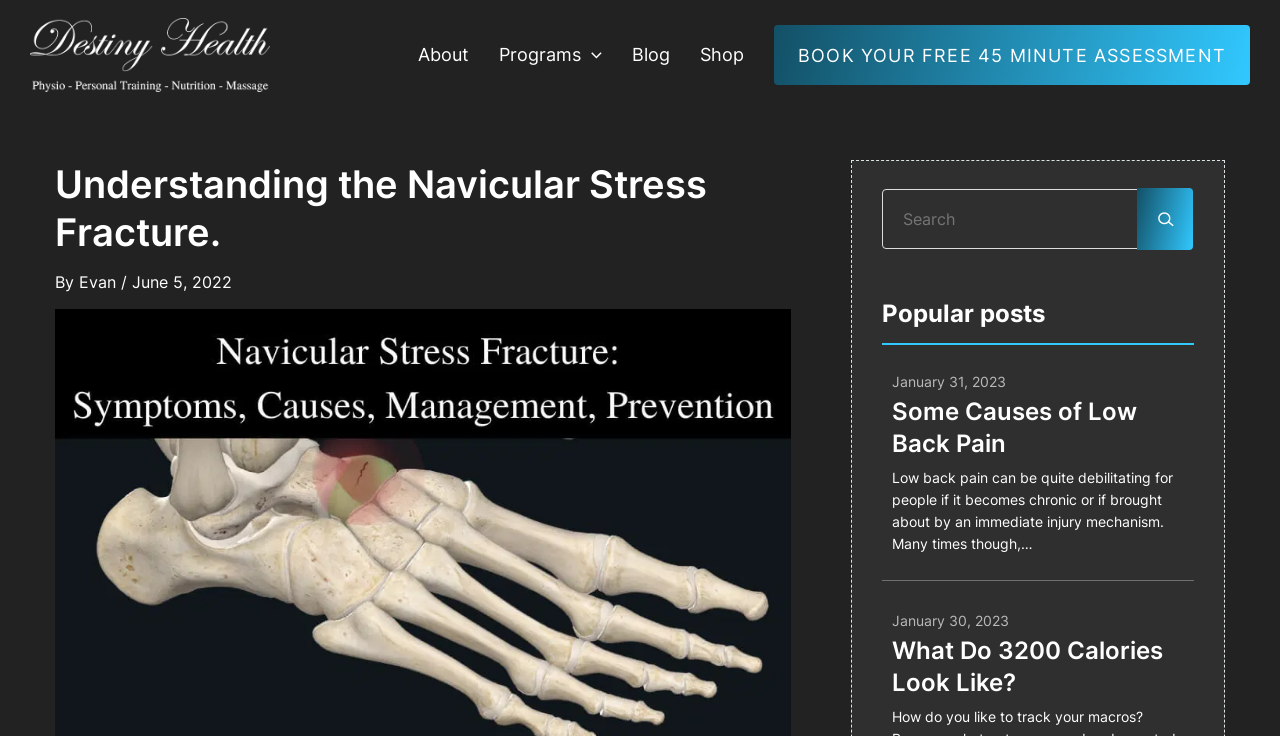What is the function of the 'BOOK YOUR FREE 45 MINUTE ASSESSMENT' link?
Use the information from the image to give a detailed answer to the question.

I inferred the function of the link by its text, which suggests that clicking on it will allow the user to book a free assessment.